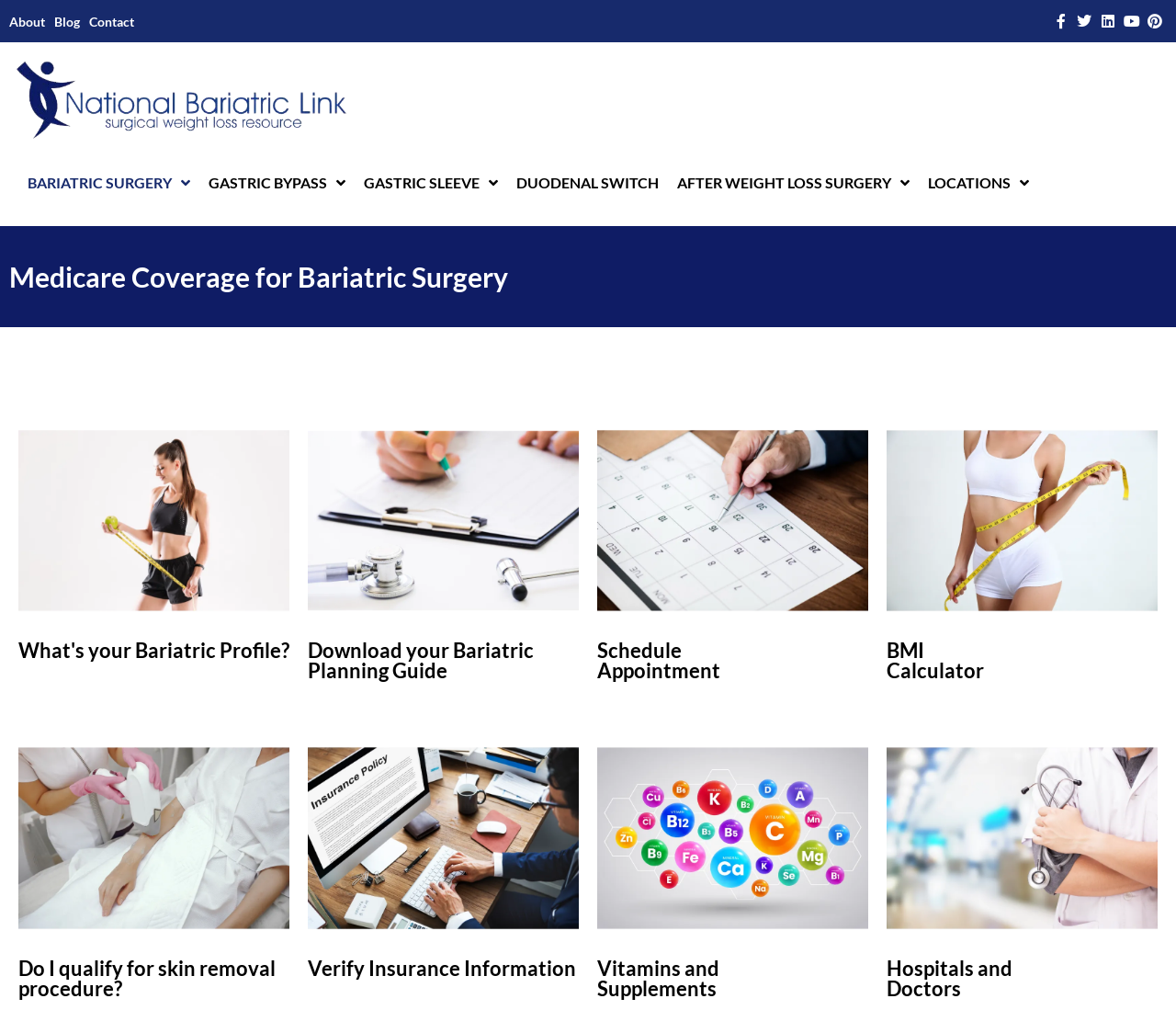Examine the image and give a thorough answer to the following question:
How many types of bariatric surgery are listed?

By examining the links under the 'BARIATRIC SURGERY' heading, I found four types of bariatric surgery listed, namely 'GASTRIC BYPASS', 'GASTRIC SLEEVE', 'DUODENAL SWITCH', and 'AFTER WEIGHT LOSS SURGERY'.